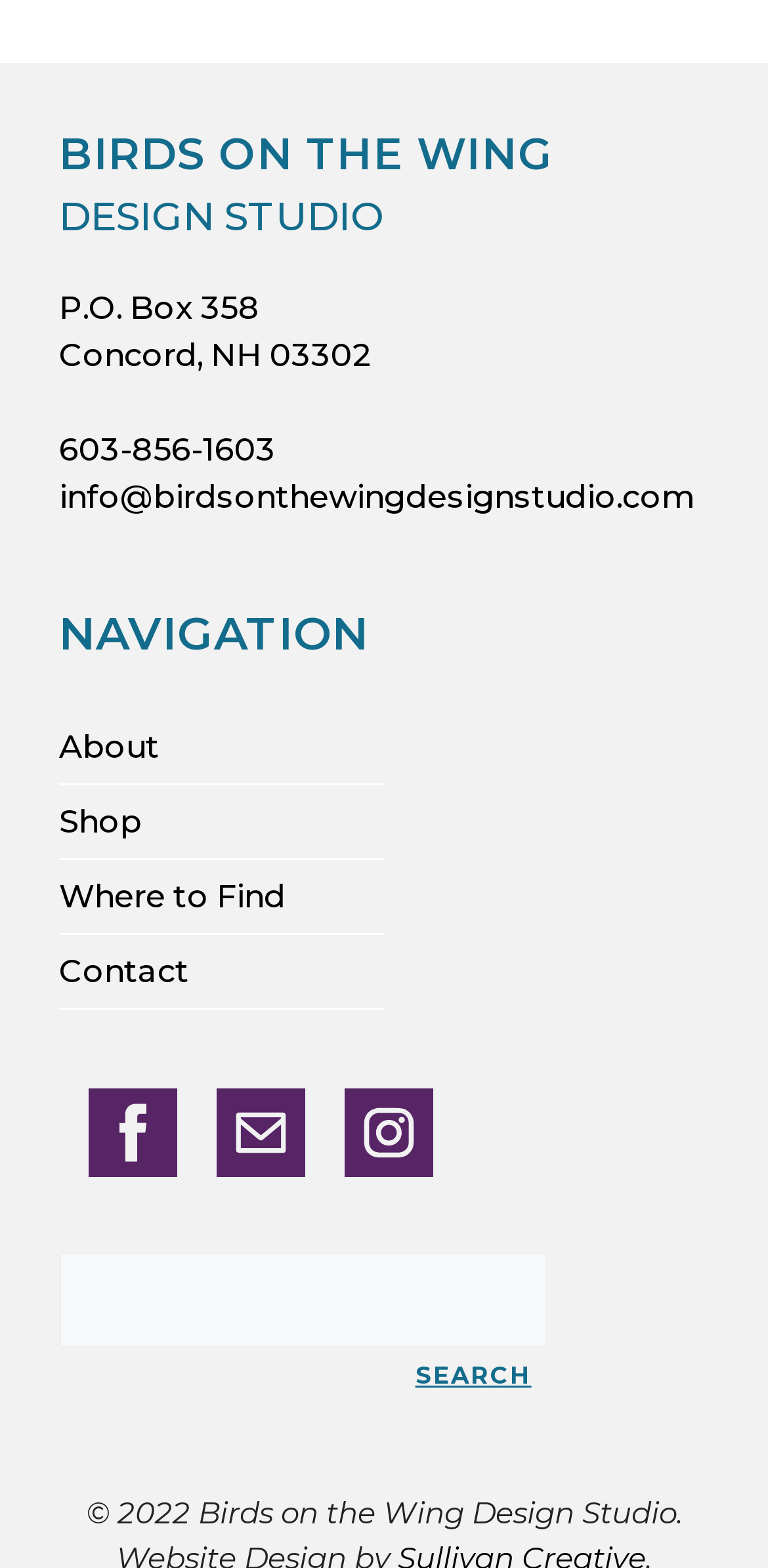Please specify the bounding box coordinates of the clickable section necessary to execute the following command: "Call the phone number".

[0.077, 0.274, 0.359, 0.298]